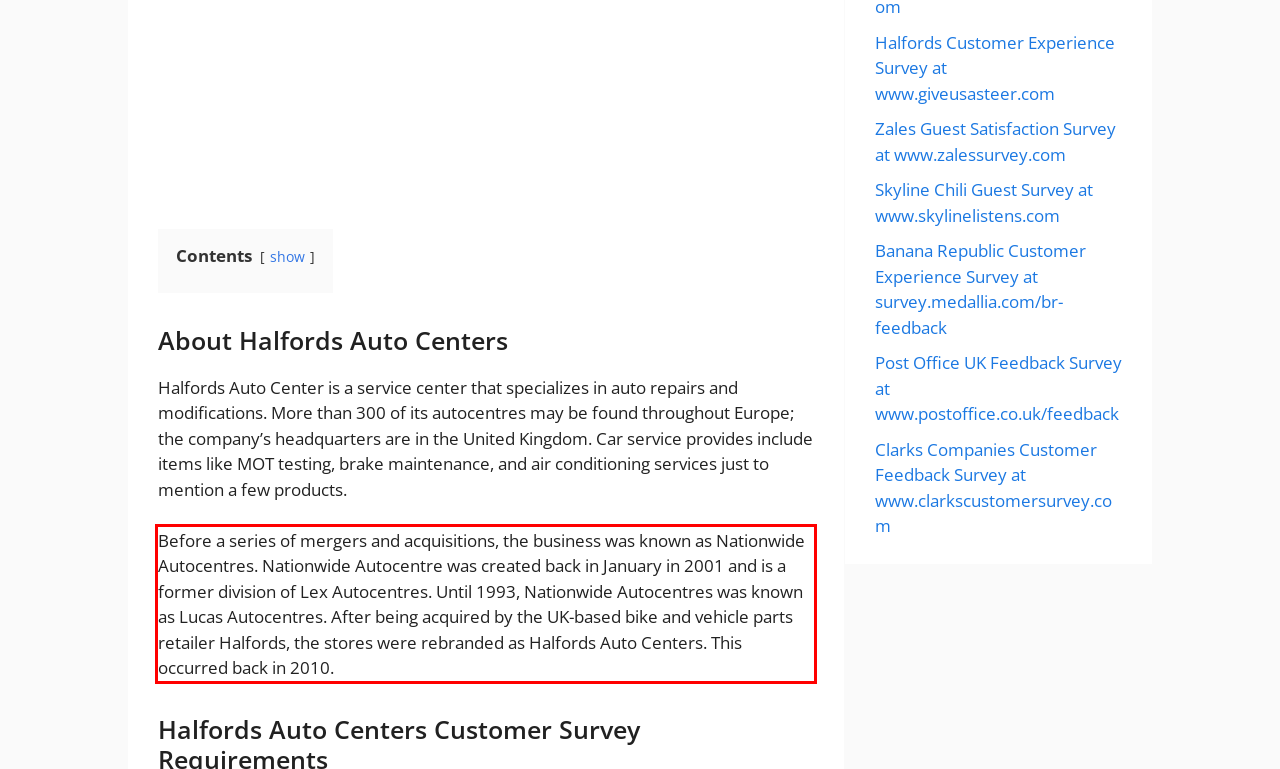Identify the text within the red bounding box on the webpage screenshot and generate the extracted text content.

Before a series of mergers and acquisitions, the business was known as Nationwide Autocentres. Nationwide Autocentre was created back in January in 2001 and is a former division of Lex Autocentres. Until 1993, Nationwide Autocentres was known as Lucas Autocentres. After being acquired by the UK-based bike and vehicle parts retailer Halfords, the stores were rebranded as Halfords Auto Centers. This occurred back in 2010.